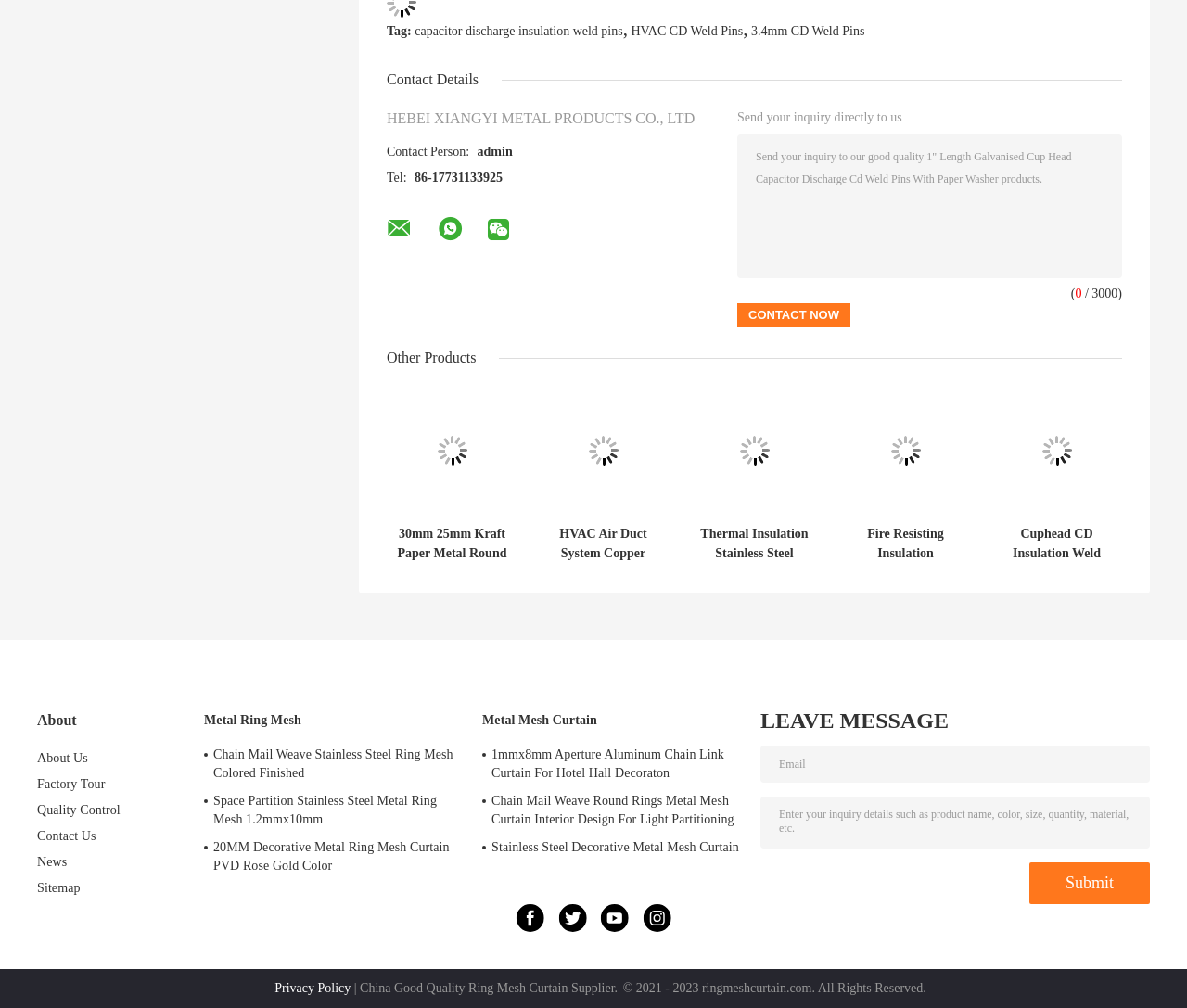Find the bounding box coordinates of the element to click in order to complete the given instruction: "Click the 'Contact Now' button."

[0.621, 0.301, 0.716, 0.325]